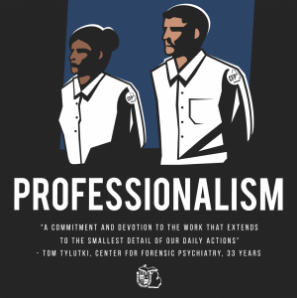Please respond to the question using a single word or phrase:
What is the color of the background?

Blue